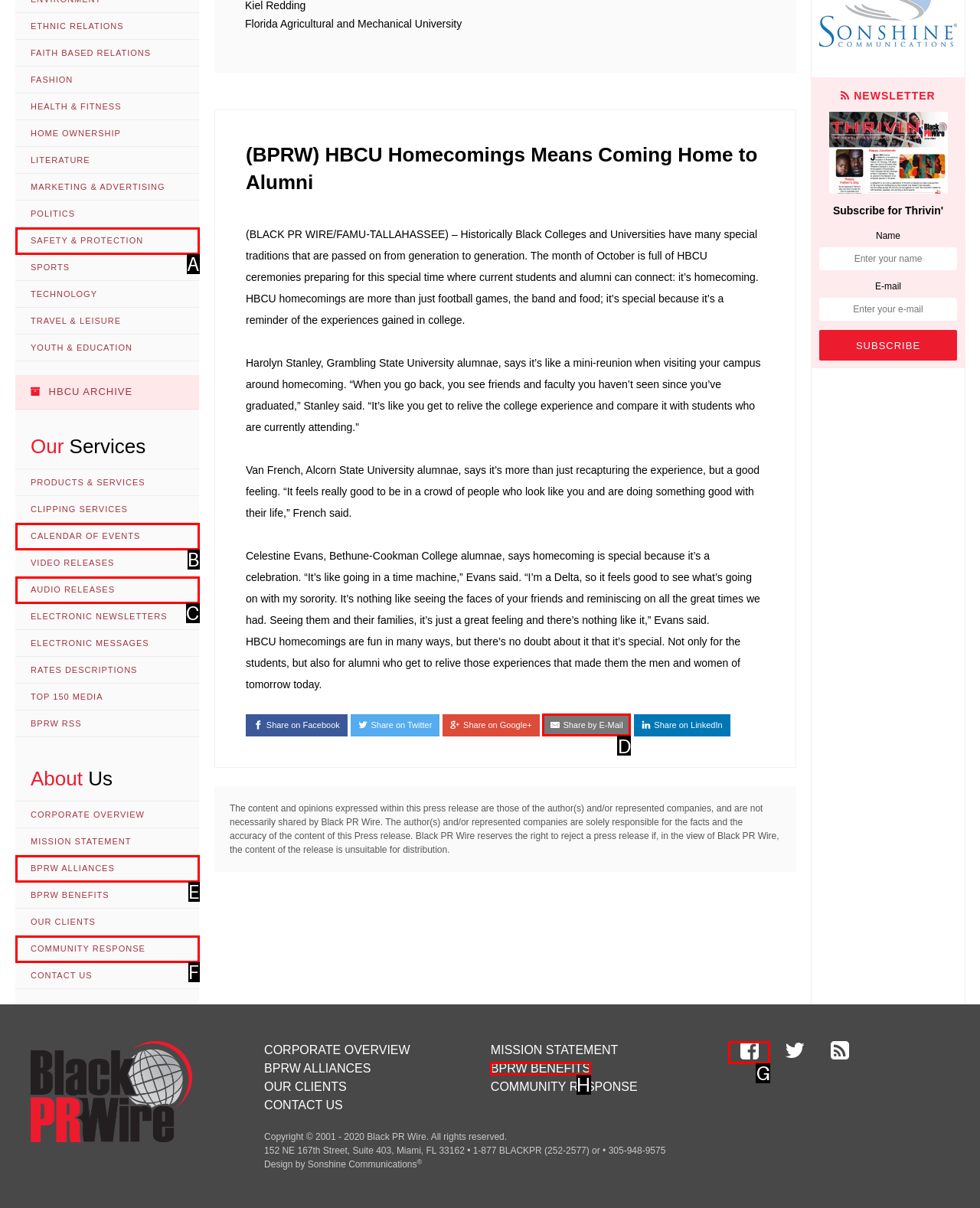Identify the HTML element that corresponds to the description: aria-label="Go to Facebook" Provide the letter of the correct option directly.

G